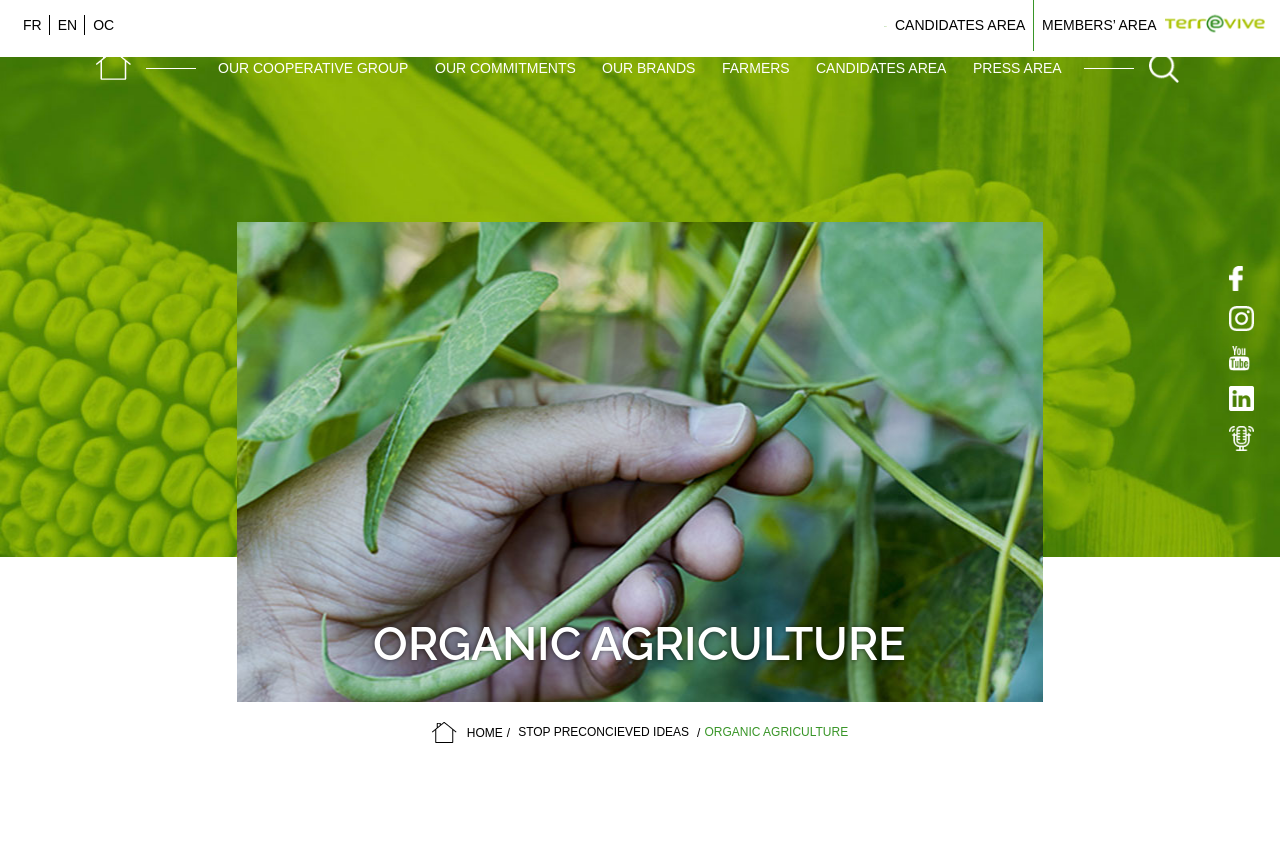Create a detailed narrative of the webpage’s visual and textual elements.

The webpage is about the Euralis Group, a cooperative group active in the organic agriculture sector. At the top left corner, there are three language options: French, English, and Occitan. Next to these options, the Euralis Group logo is displayed. 

Below the language options, there are several links, including "CANDIDATES AREA", "MEMBERS’ AREA", and "TERREVIVE". On the right side of these links, there is a search box with a label "Search for:". 

The main content of the webpage is divided into several sections. The first section is titled "ORGANIC AGRICULTURE" and is located at the top center of the page. Below this title, there are five links: "OUR COOPERATIVE GROUP", "OUR COMMITMENTS", "OUR BRANDS", "FARMERS", and "CANDIDATES AREA". 

On the right side of the page, there are several social media links, represented by icons. At the bottom of the page, there are two more links: "HOME" and "STOP PRECONCIEVED IDEAS", separated by a slash. The "HOME" link is accompanied by a small icon.